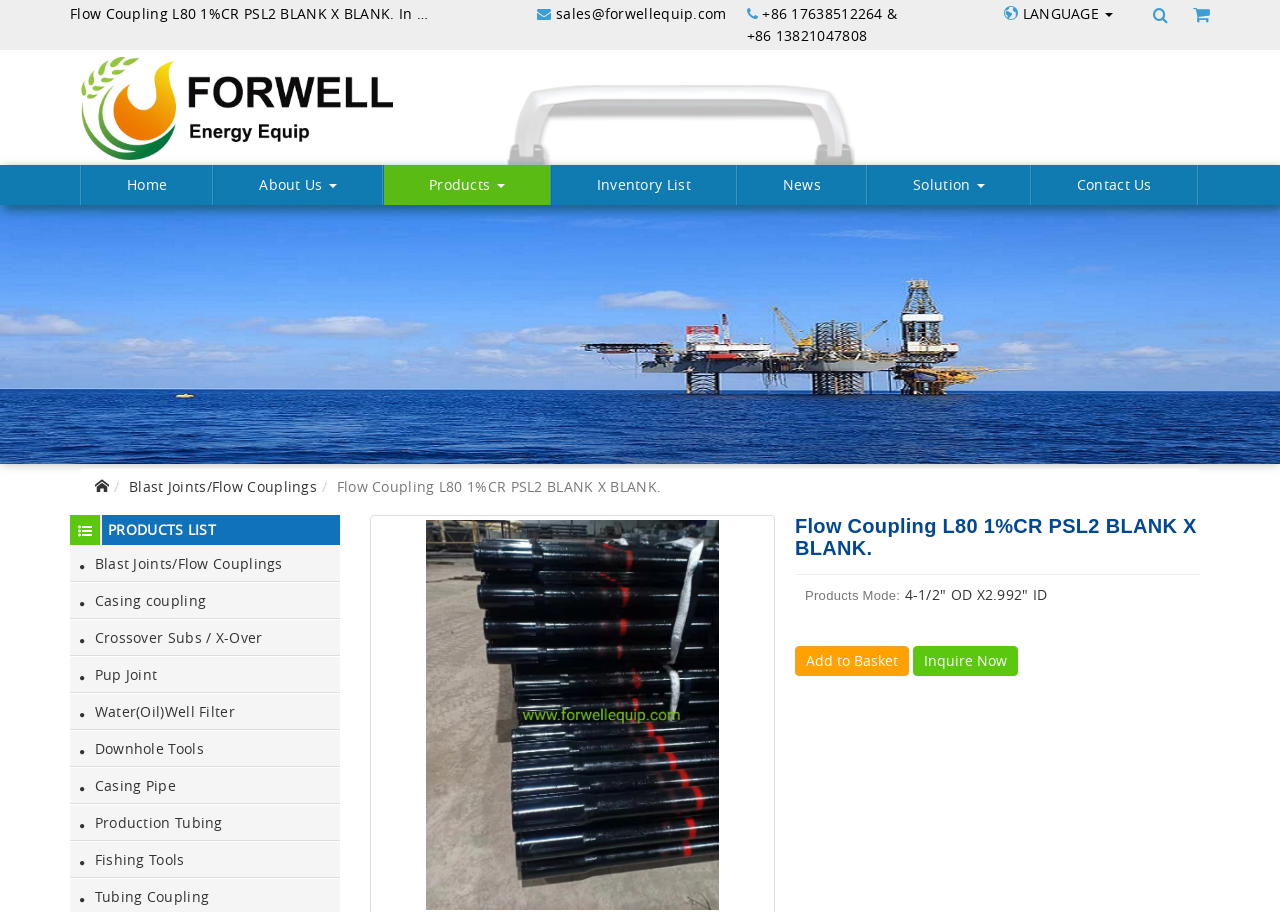Identify the bounding box coordinates necessary to click and complete the given instruction: "View the About Us page".

[0.167, 0.192, 0.298, 0.214]